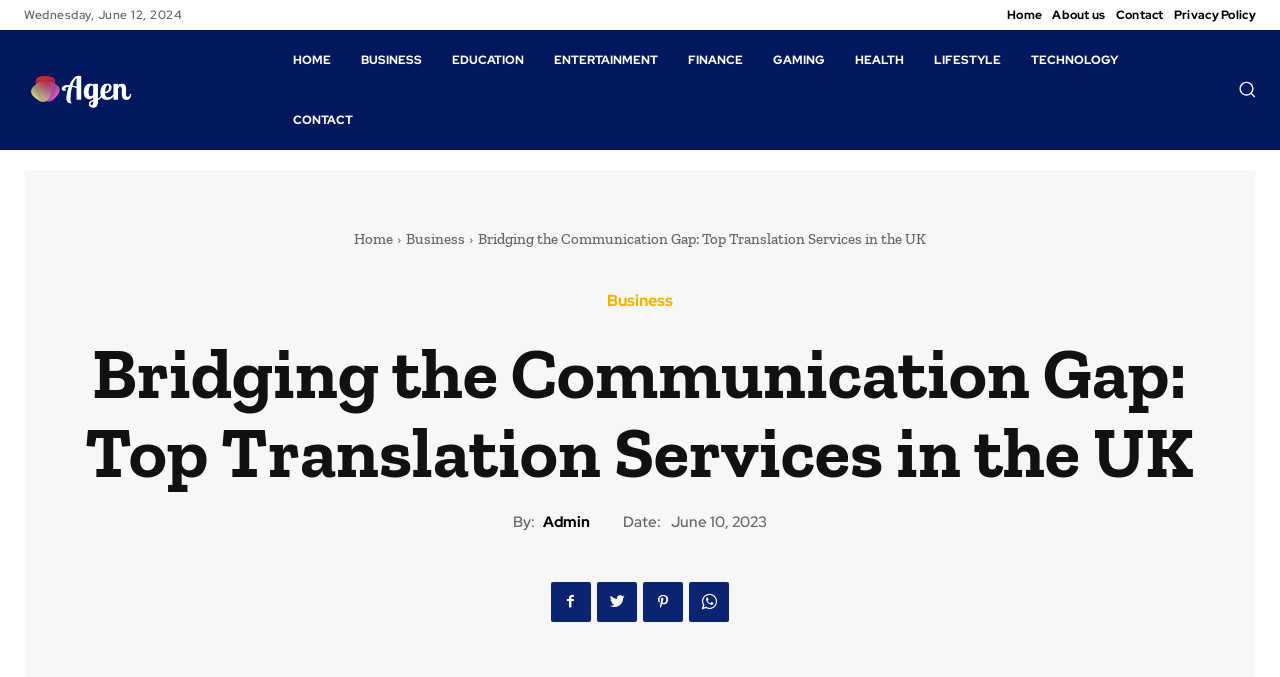Please give a one-word or short phrase response to the following question: 
What is the position of the 'Search' button?

Top-right corner